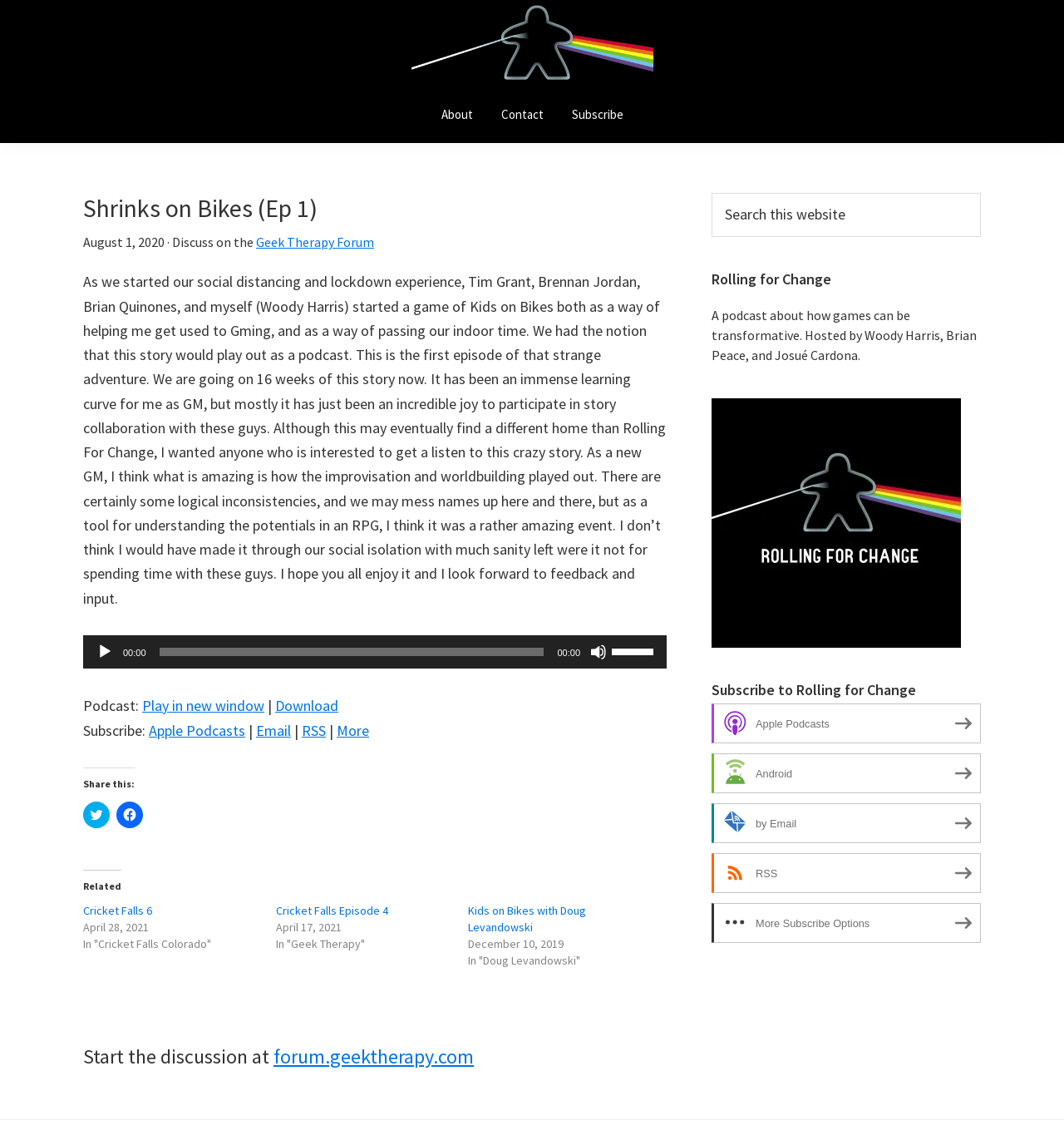Please specify the bounding box coordinates of the clickable section necessary to execute the following command: "Read the article about glamping getaways".

None